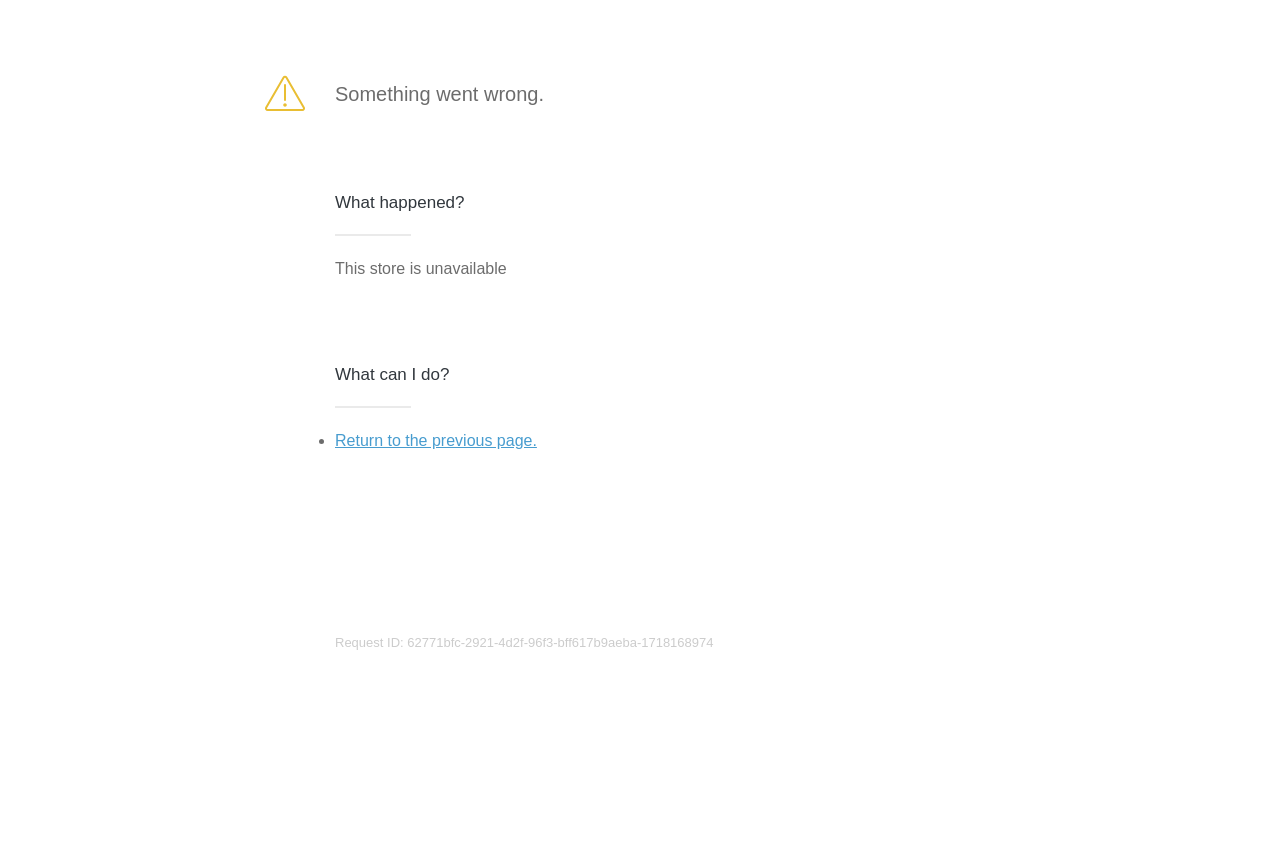Identify the bounding box for the given UI element using the description provided. Coordinates should be in the format (top-left x, top-left y, bottom-right x, bottom-right y) and must be between 0 and 1. Here is the description: Return to the previous page.

[0.262, 0.508, 0.419, 0.528]